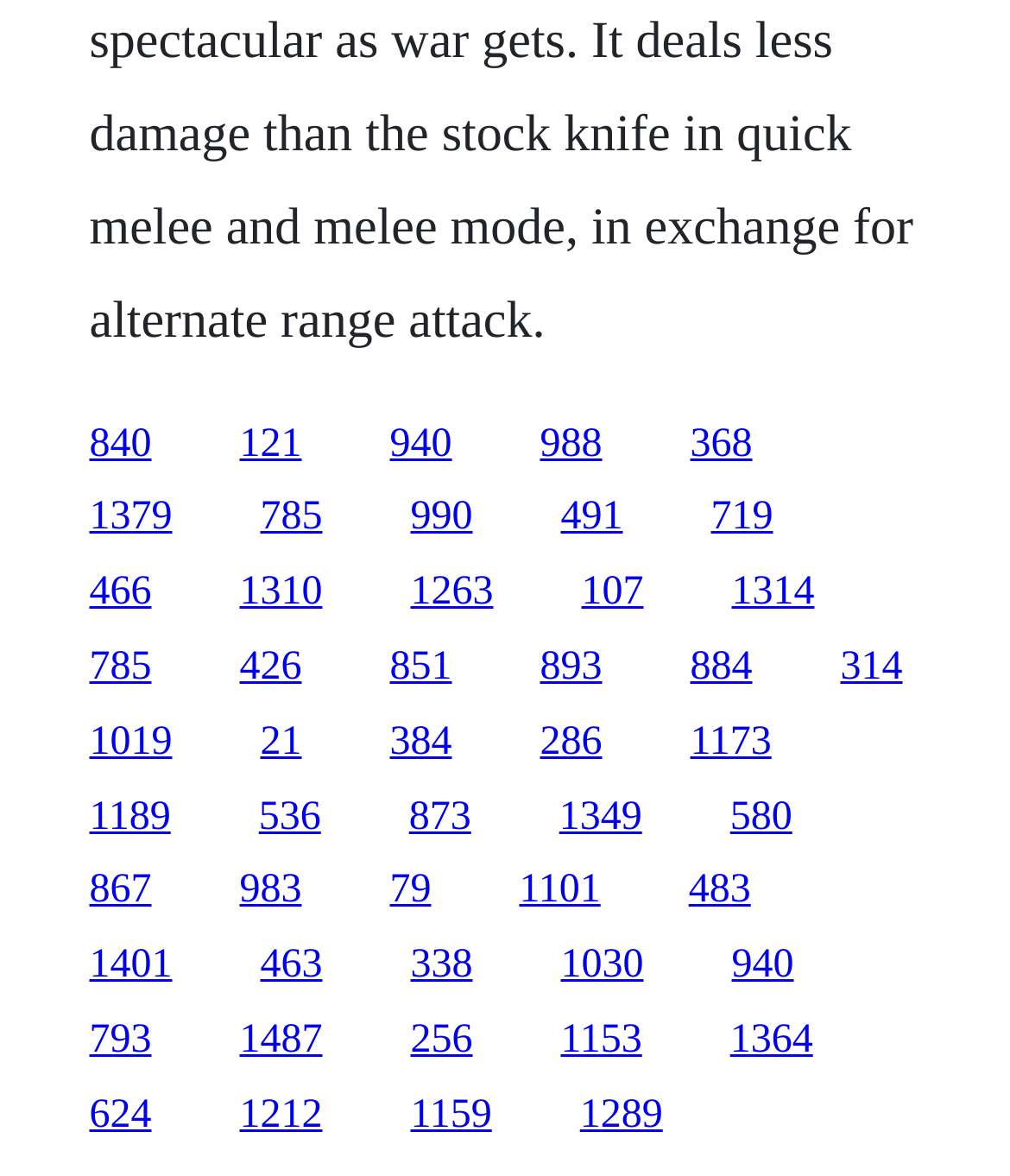Please specify the bounding box coordinates of the element that should be clicked to execute the given instruction: 'visit the 1379 page'. Ensure the coordinates are four float numbers between 0 and 1, expressed as [left, top, right, bottom].

[0.088, 0.422, 0.171, 0.459]